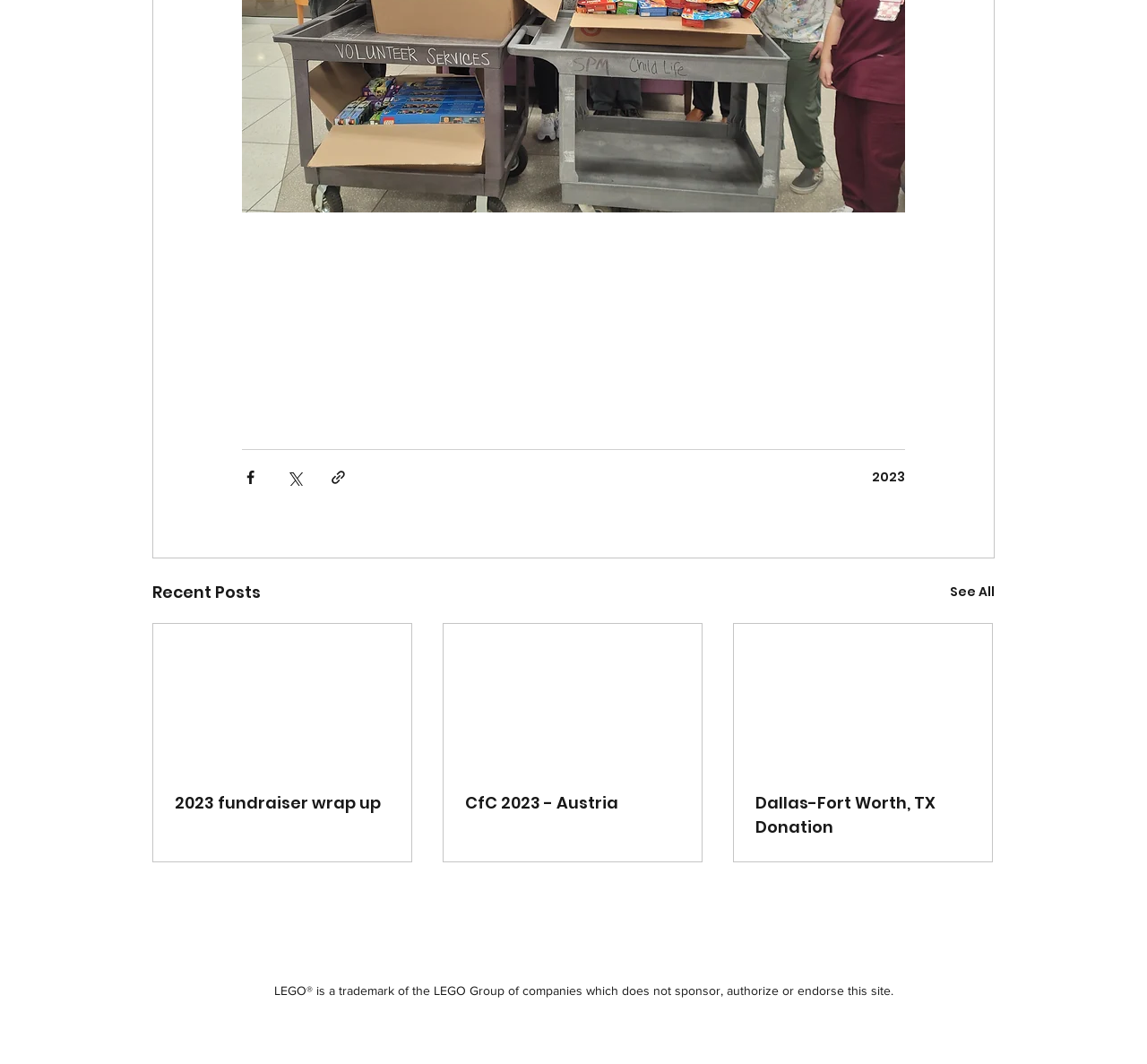Give the bounding box coordinates for the element described as: "Trainer Portal".

None